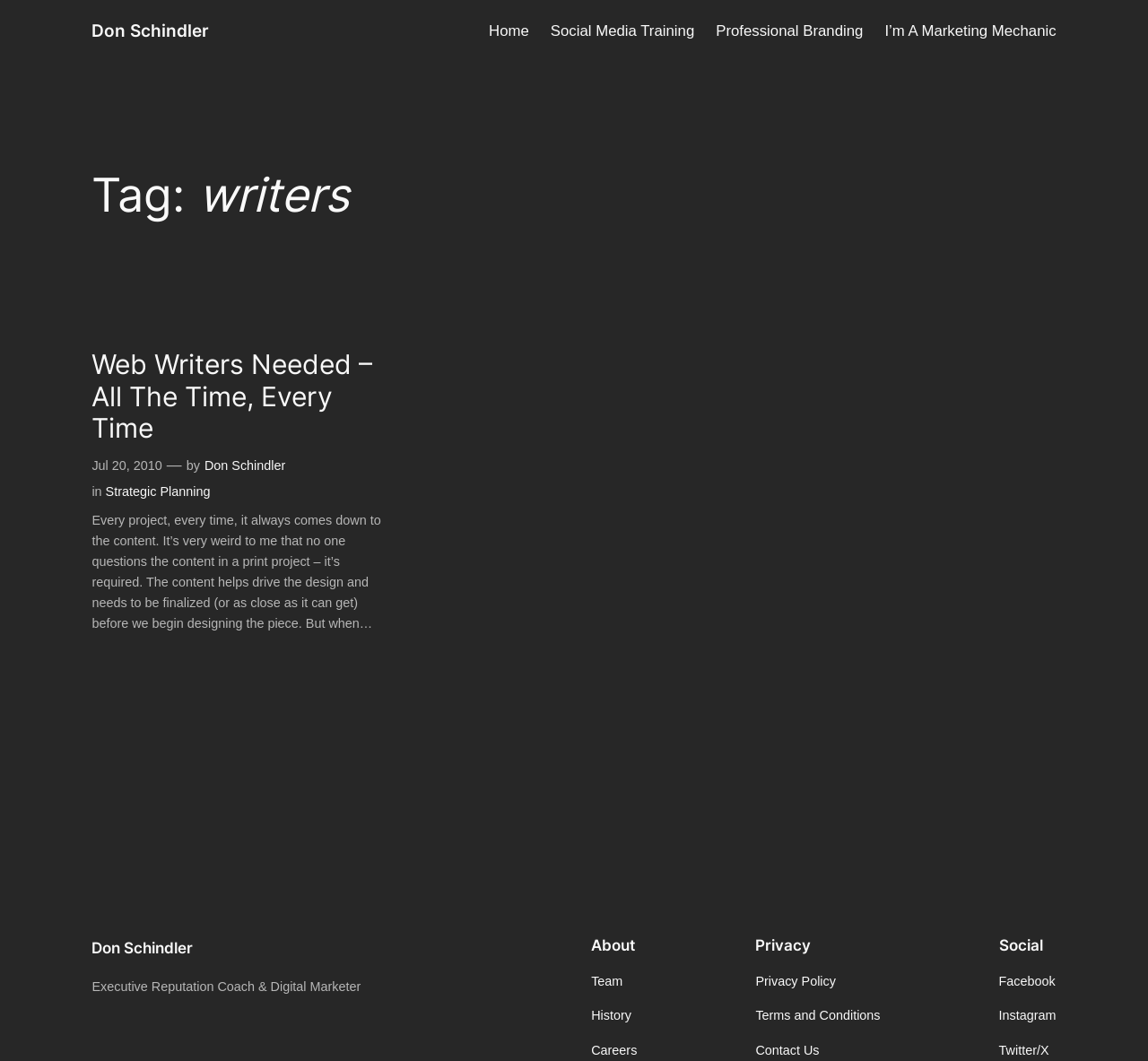Identify the bounding box of the HTML element described as: "I’m A Marketing Mechanic".

[0.771, 0.018, 0.92, 0.04]